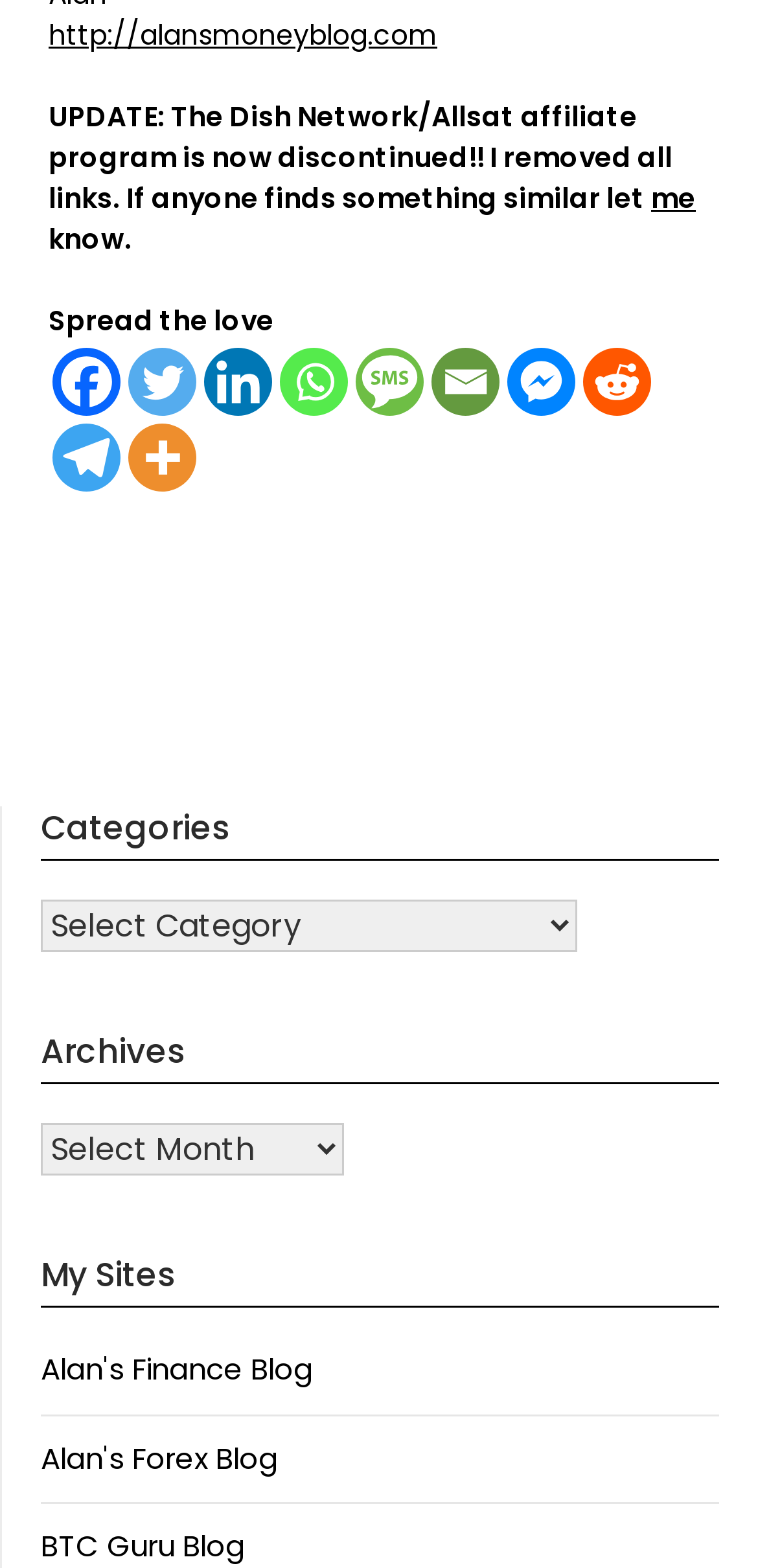Determine the bounding box for the UI element described here: "http://alansmoneyblog.com".

[0.064, 0.01, 0.577, 0.035]